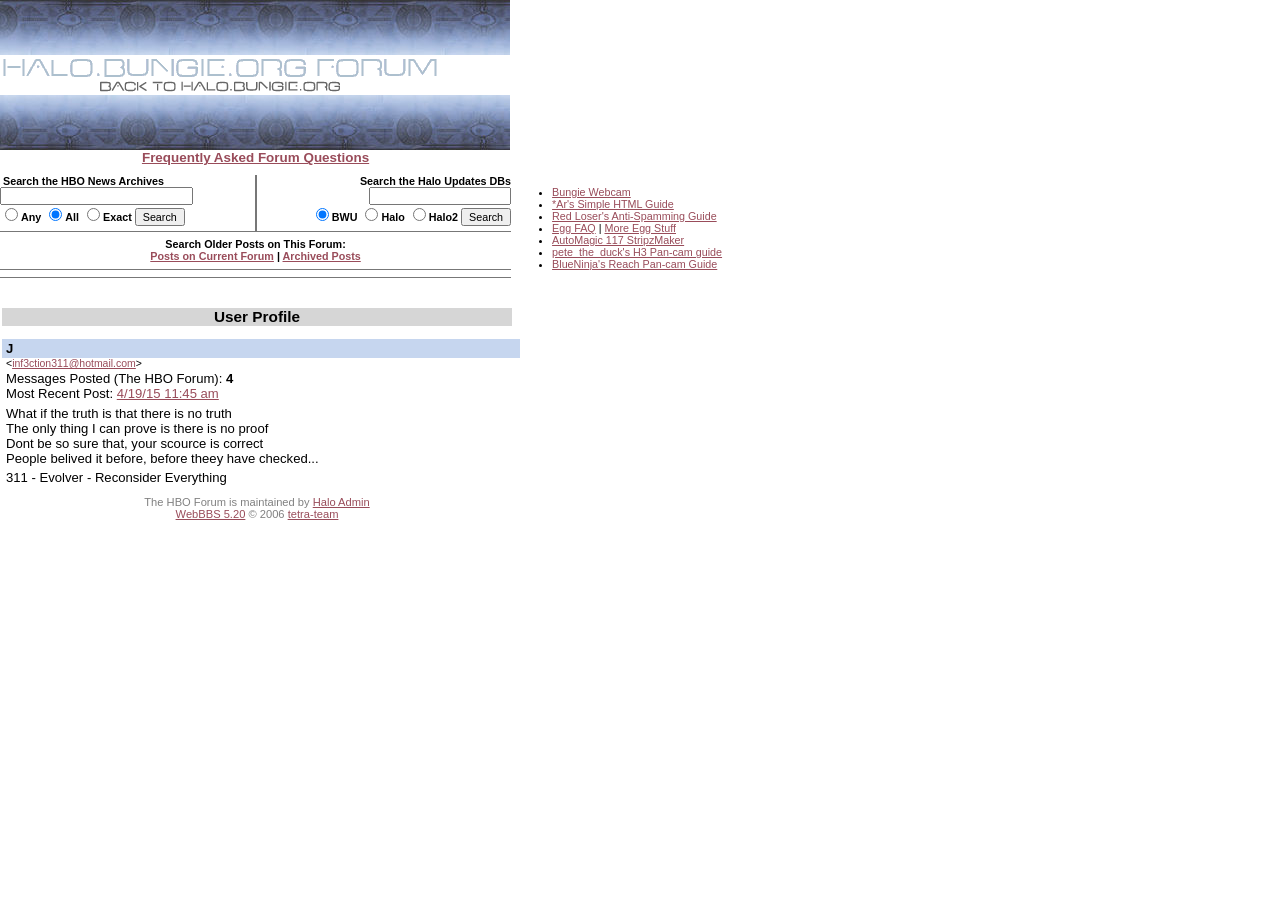Specify the bounding box coordinates for the region that must be clicked to perform the given instruction: "Visit Bungie Webcam".

[0.431, 0.203, 0.493, 0.216]